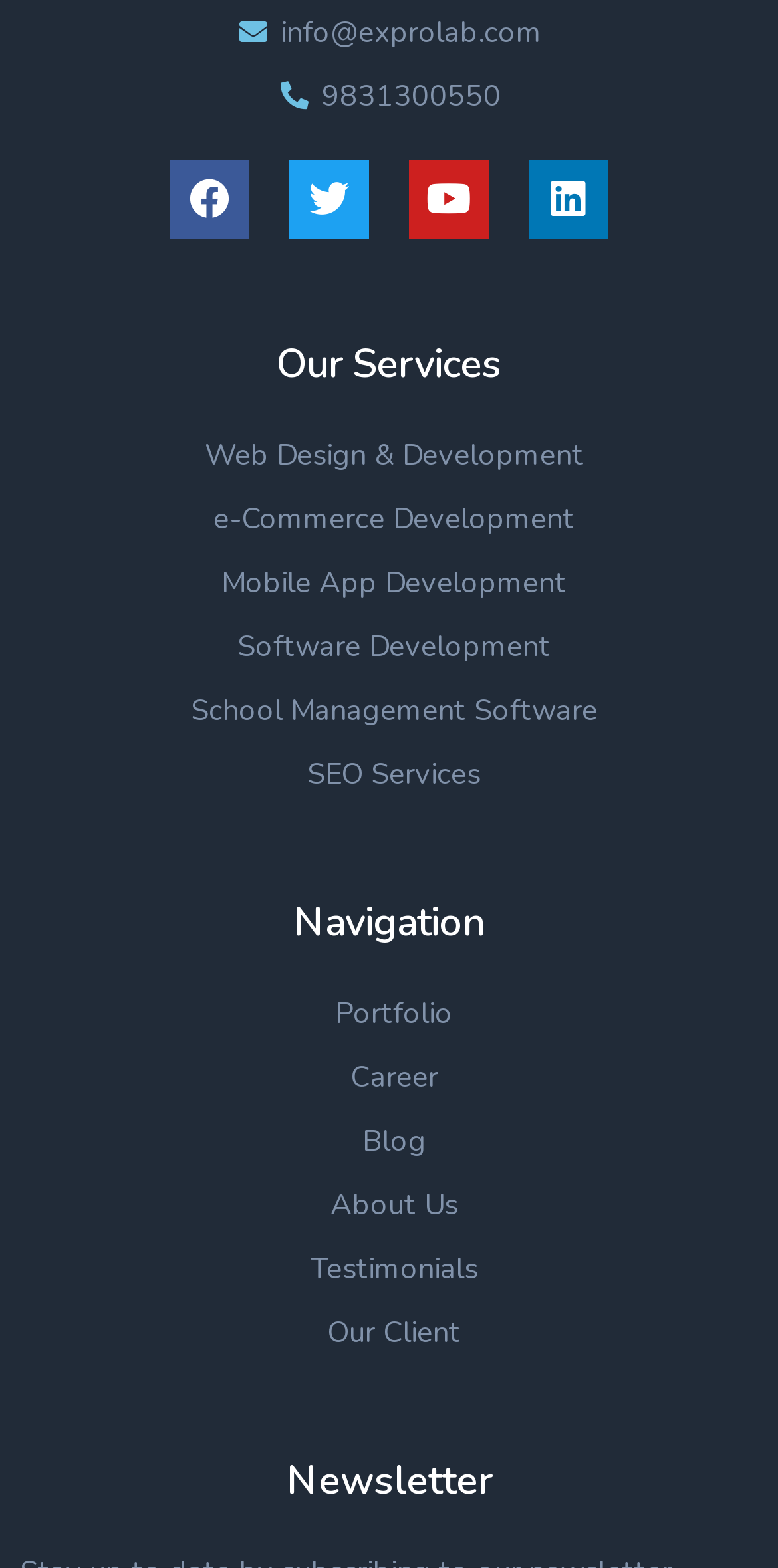Locate the coordinates of the bounding box for the clickable region that fulfills this instruction: "Learn more about Web Design & Development".

[0.026, 0.274, 0.974, 0.305]